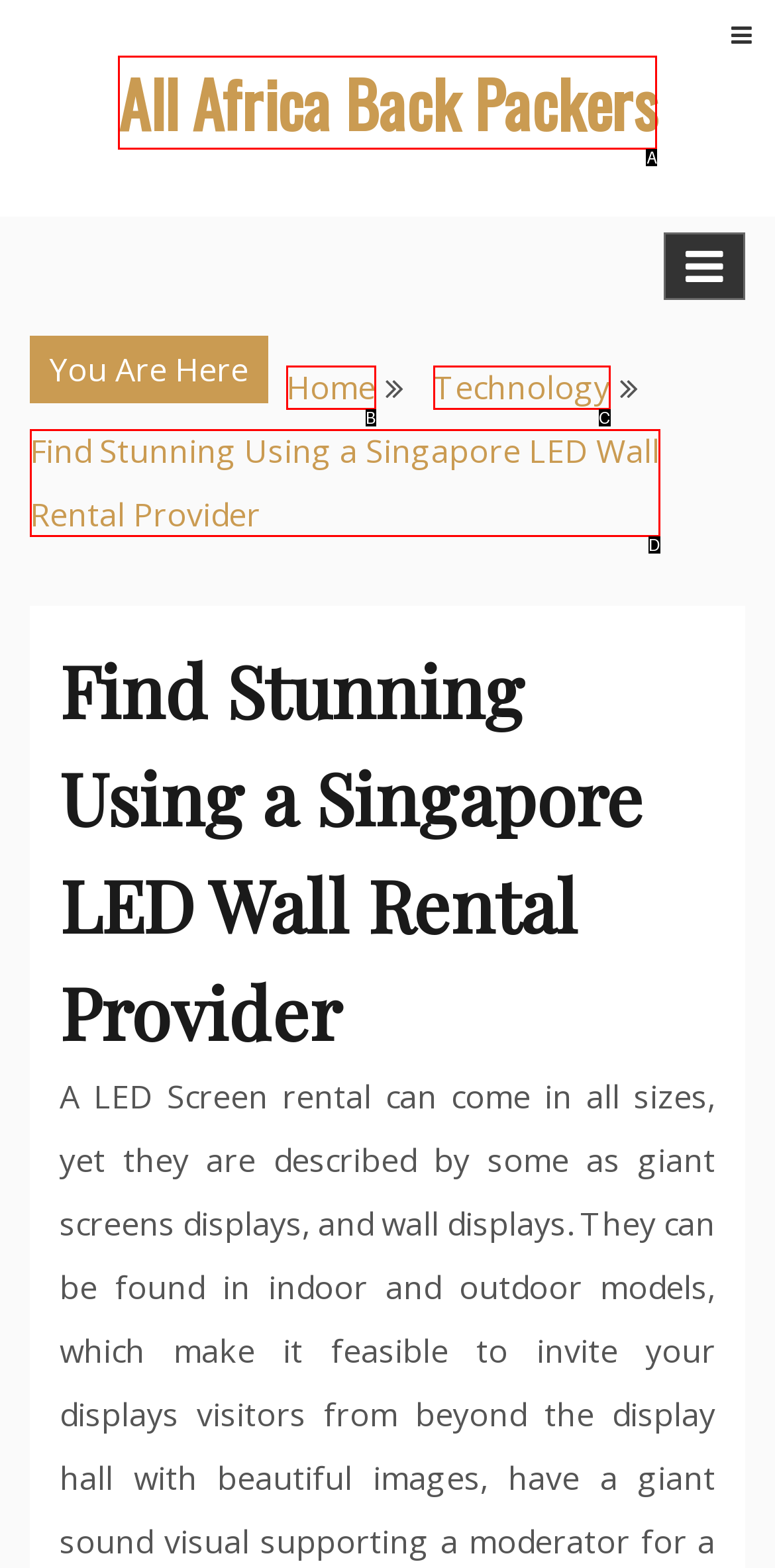Based on the element description: All Africa Back Packers, choose the best matching option. Provide the letter of the option directly.

A